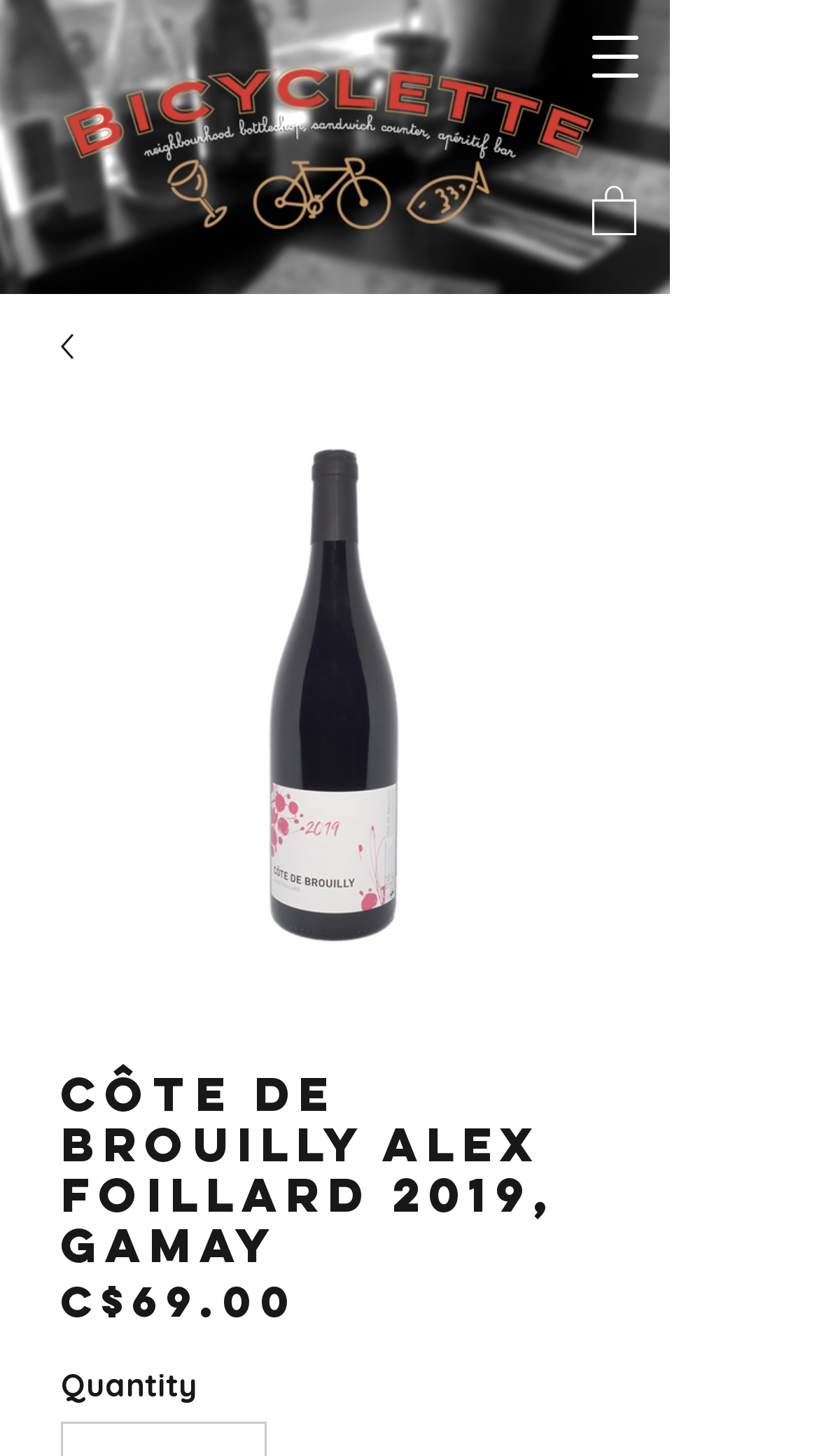Please answer the following question using a single word or phrase: 
What is the quantity field for?

Wine quantity